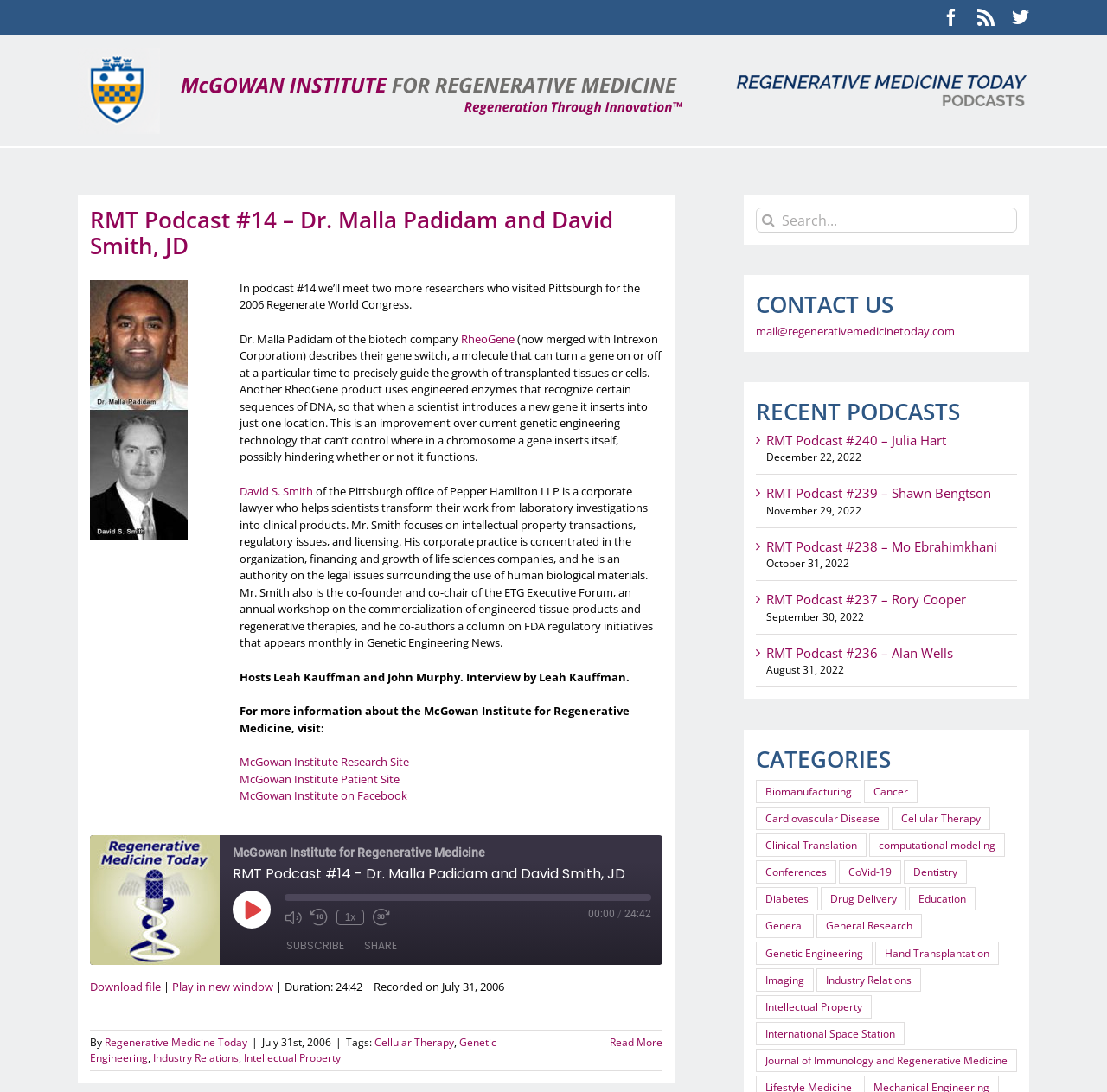Using details from the image, please answer the following question comprehensively:
What is the title of the podcast?

The title of the podcast can be found in the heading element with the text 'RMT Podcast #14 – Dr. Malla Padidam and David Smith, JD'.